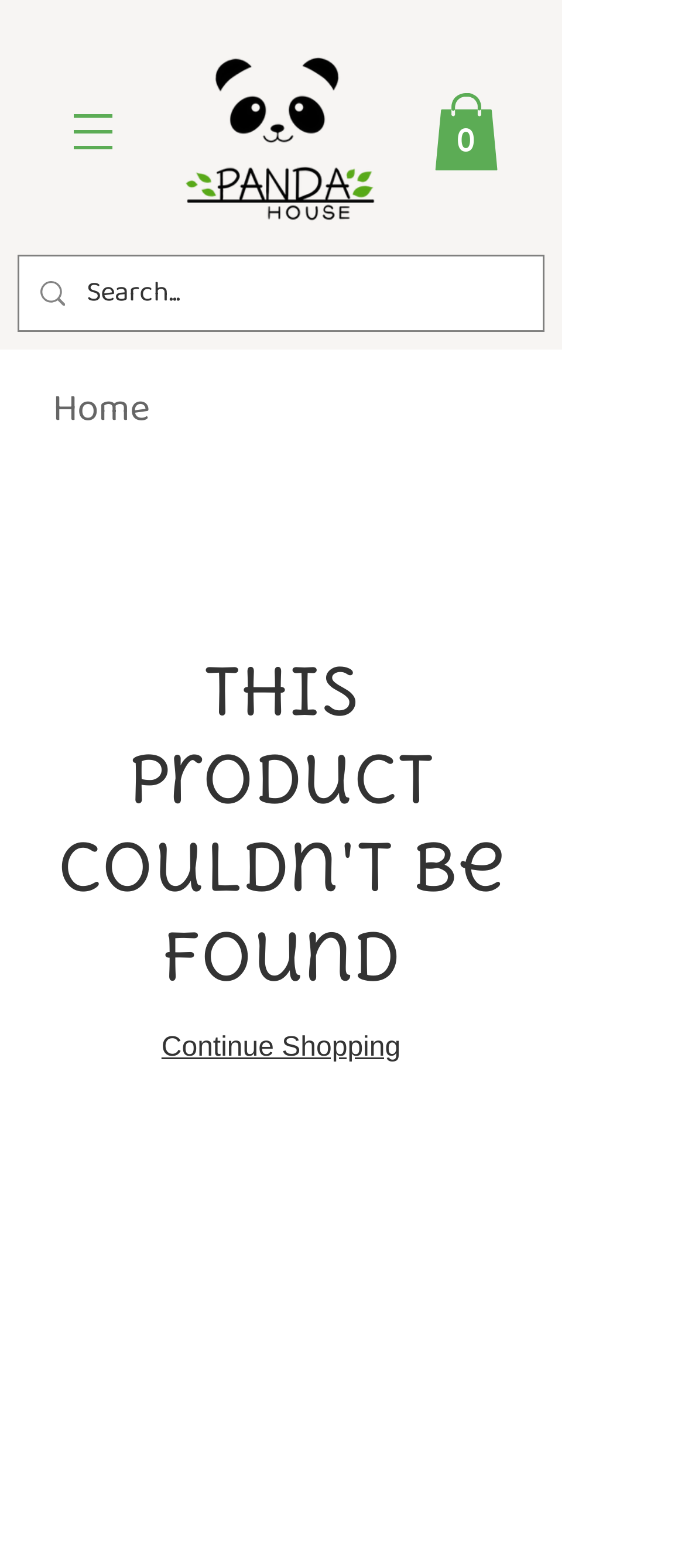Answer the following inquiry with a single word or phrase:
What is the current number of items in the cart?

0